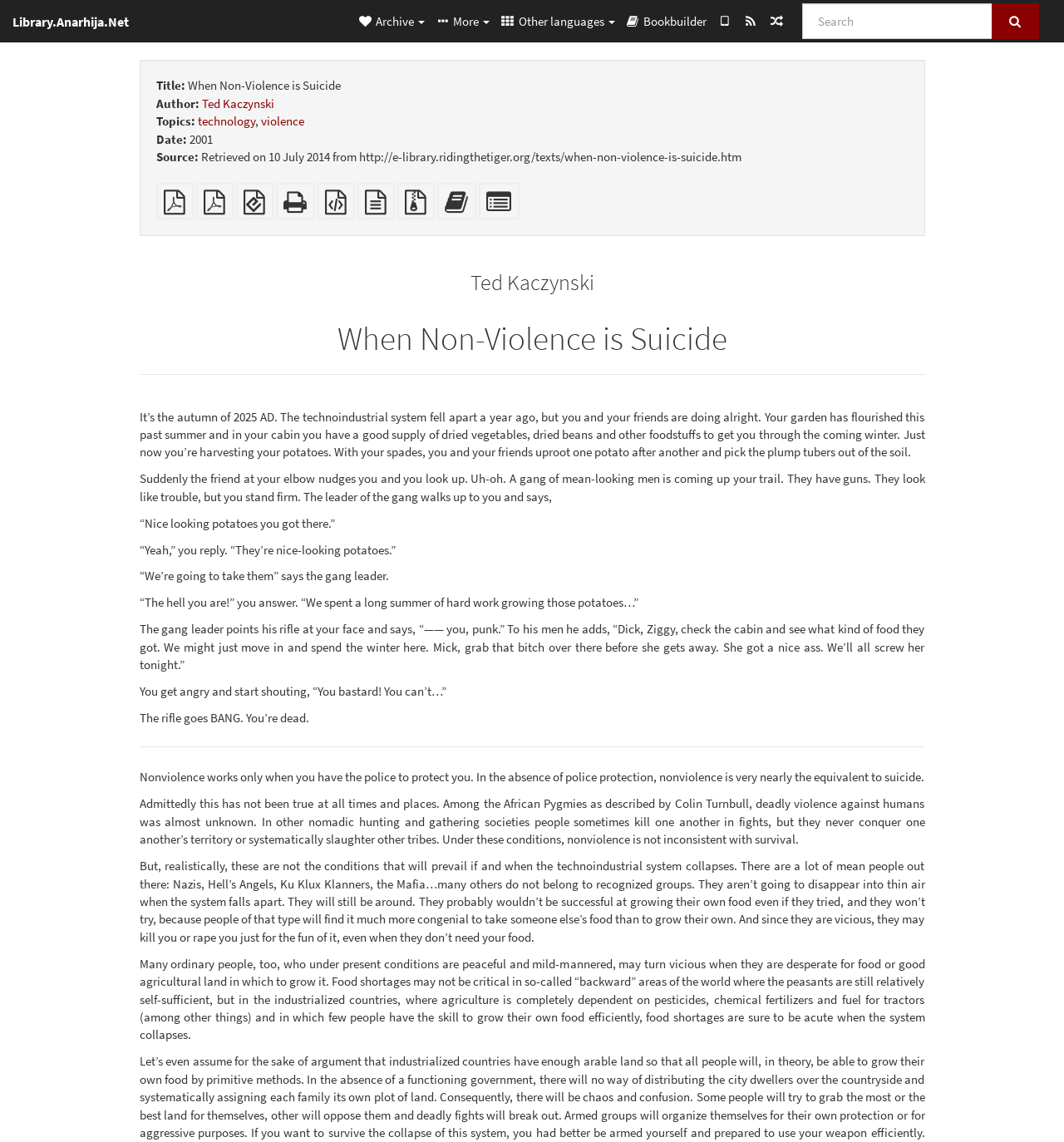Using a single word or phrase, answer the following question: 
What is the format of the downloadable file?

Plain PDF, Booklet, EPUB, Standalone HTML, XeLaTeX source, plain text source, Source files with attachments